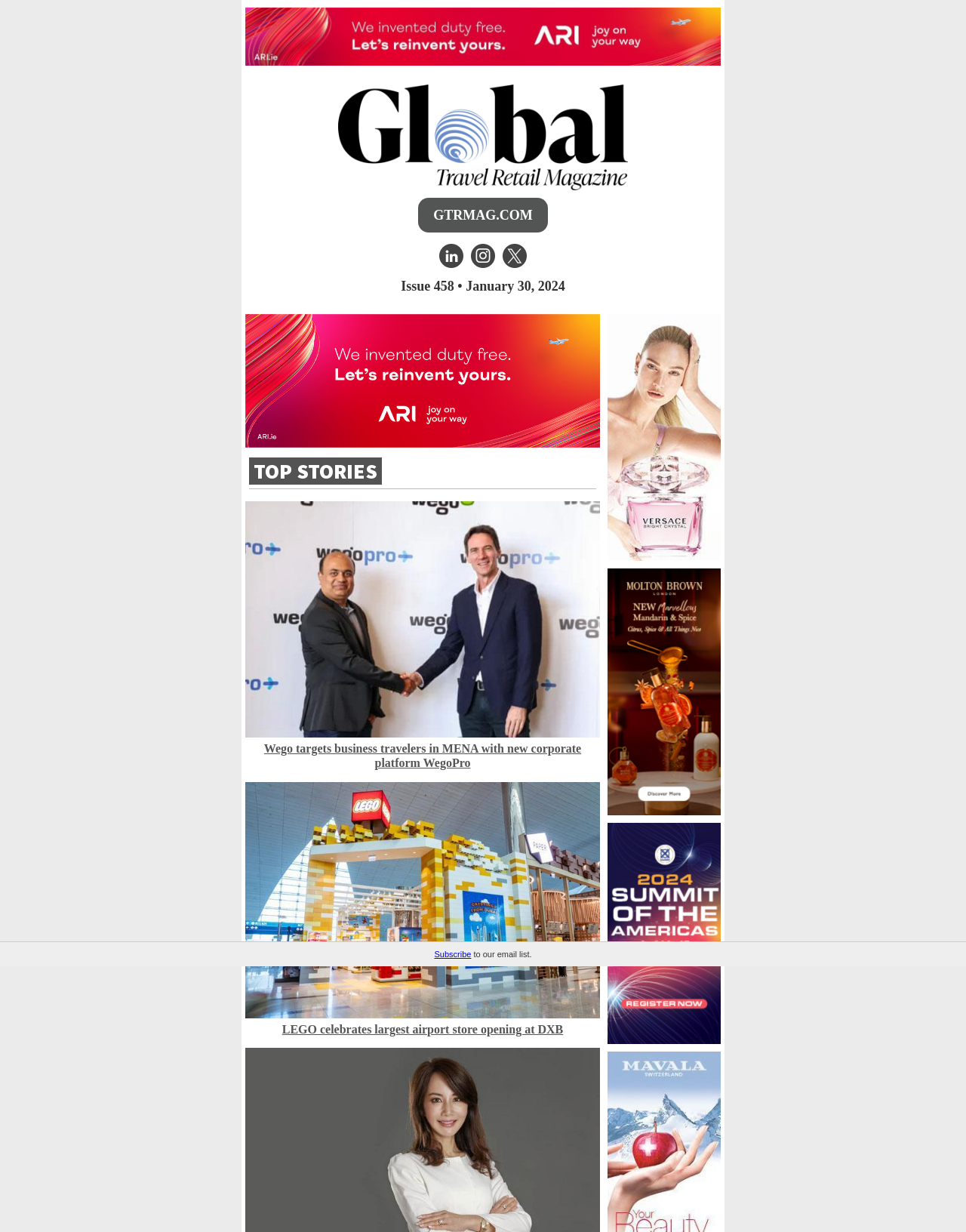What is the purpose of the 'Subscribe' button?
Using the image as a reference, answer with just one word or a short phrase.

to subscribe to email list